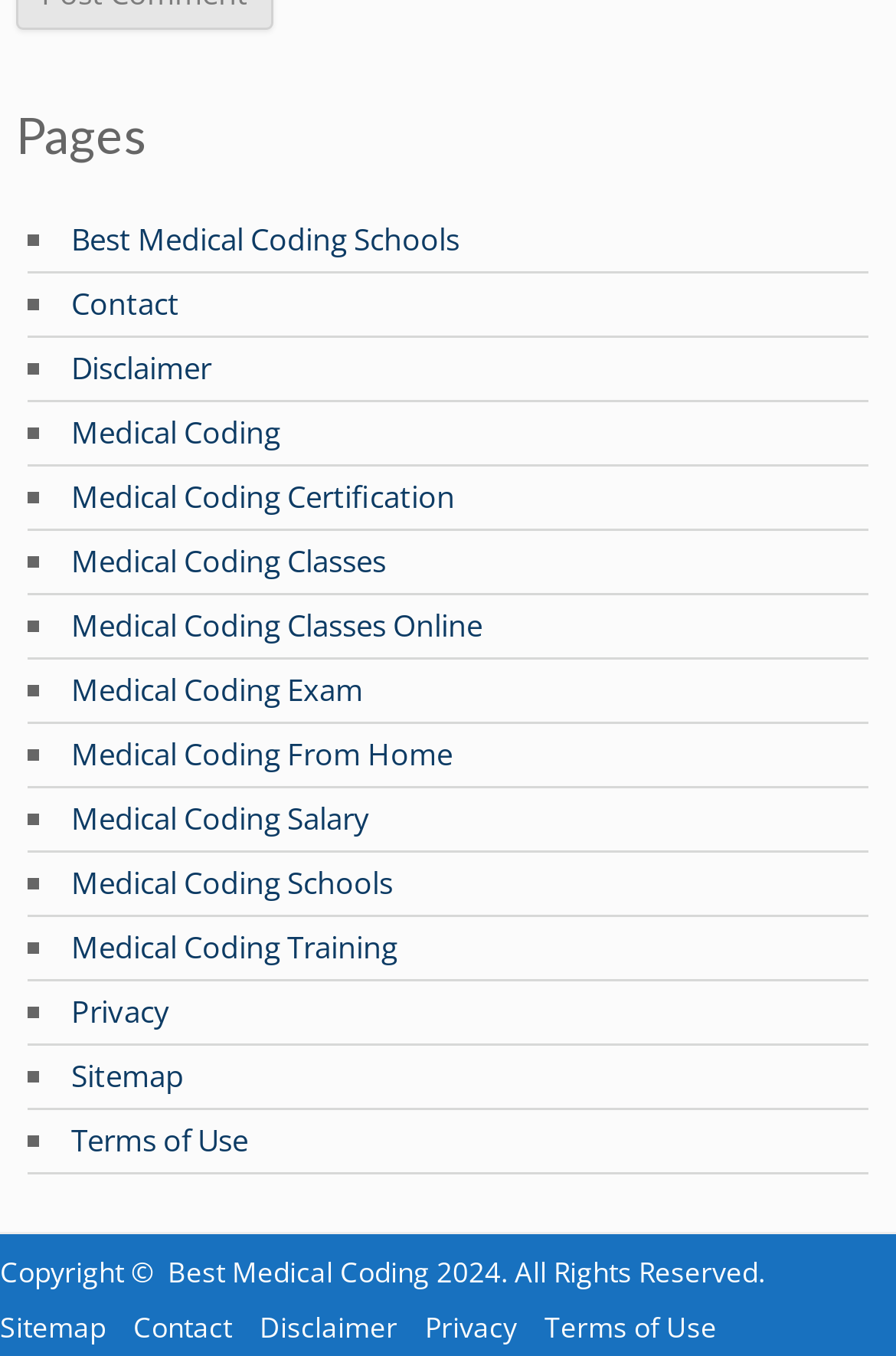Pinpoint the bounding box coordinates of the area that must be clicked to complete this instruction: "Click on Medical Coding Schools".

[0.079, 0.636, 0.438, 0.666]